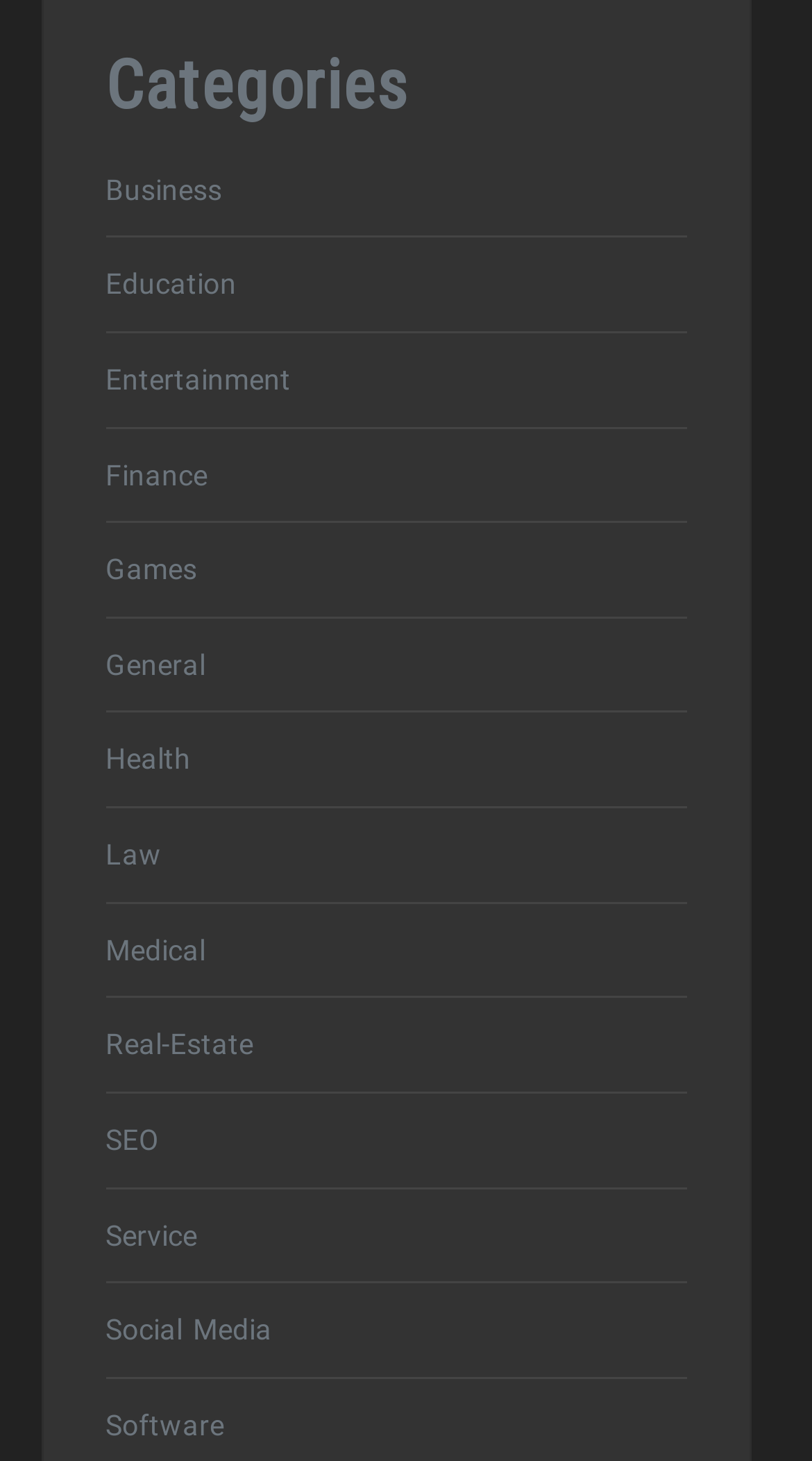Determine the bounding box coordinates for the clickable element to execute this instruction: "Select Education link". Provide the coordinates as four float numbers between 0 and 1, i.e., [left, top, right, bottom].

[0.129, 0.177, 0.845, 0.212]